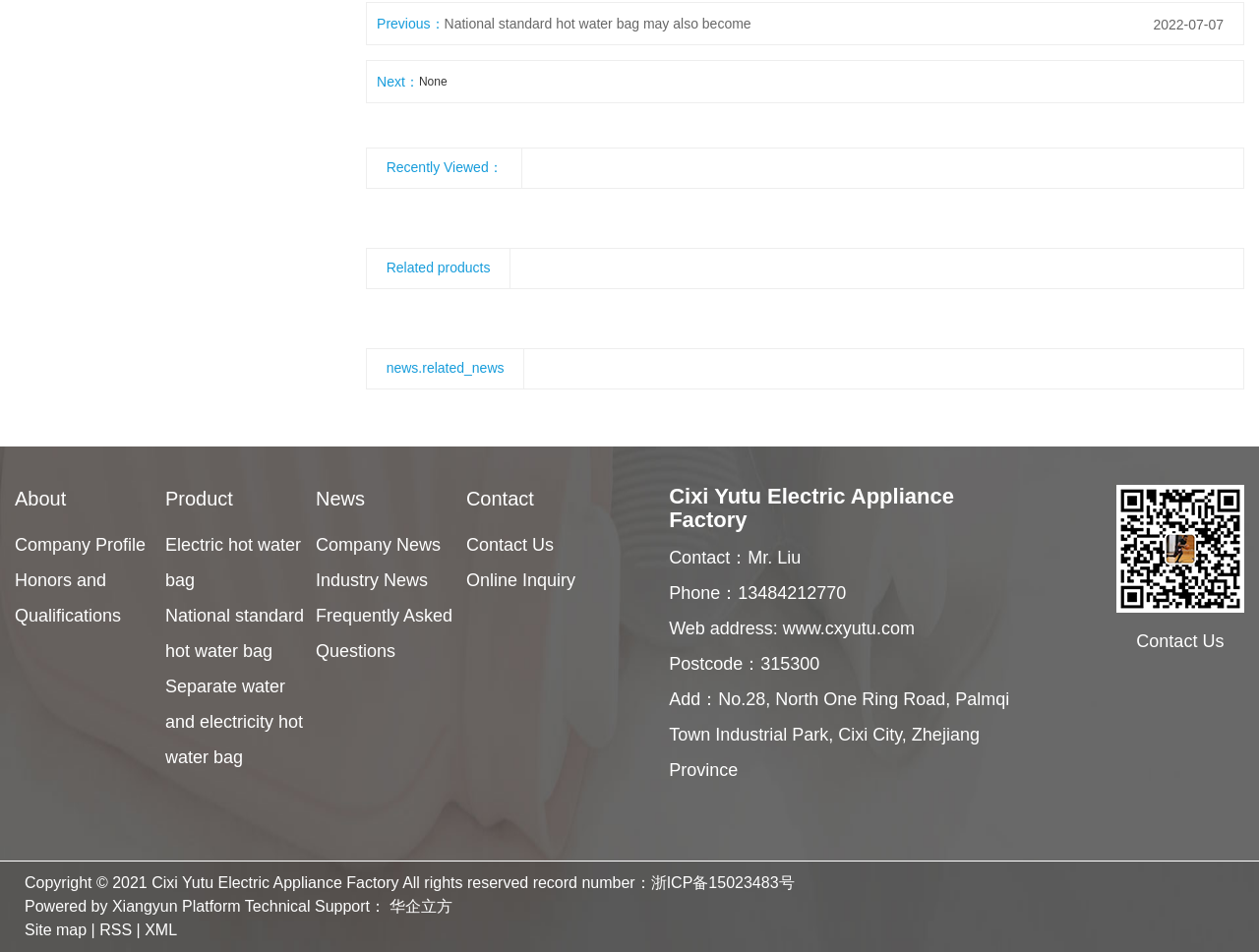What is the phone number of the contact person?
Identify the answer in the screenshot and reply with a single word or phrase.

13484212770